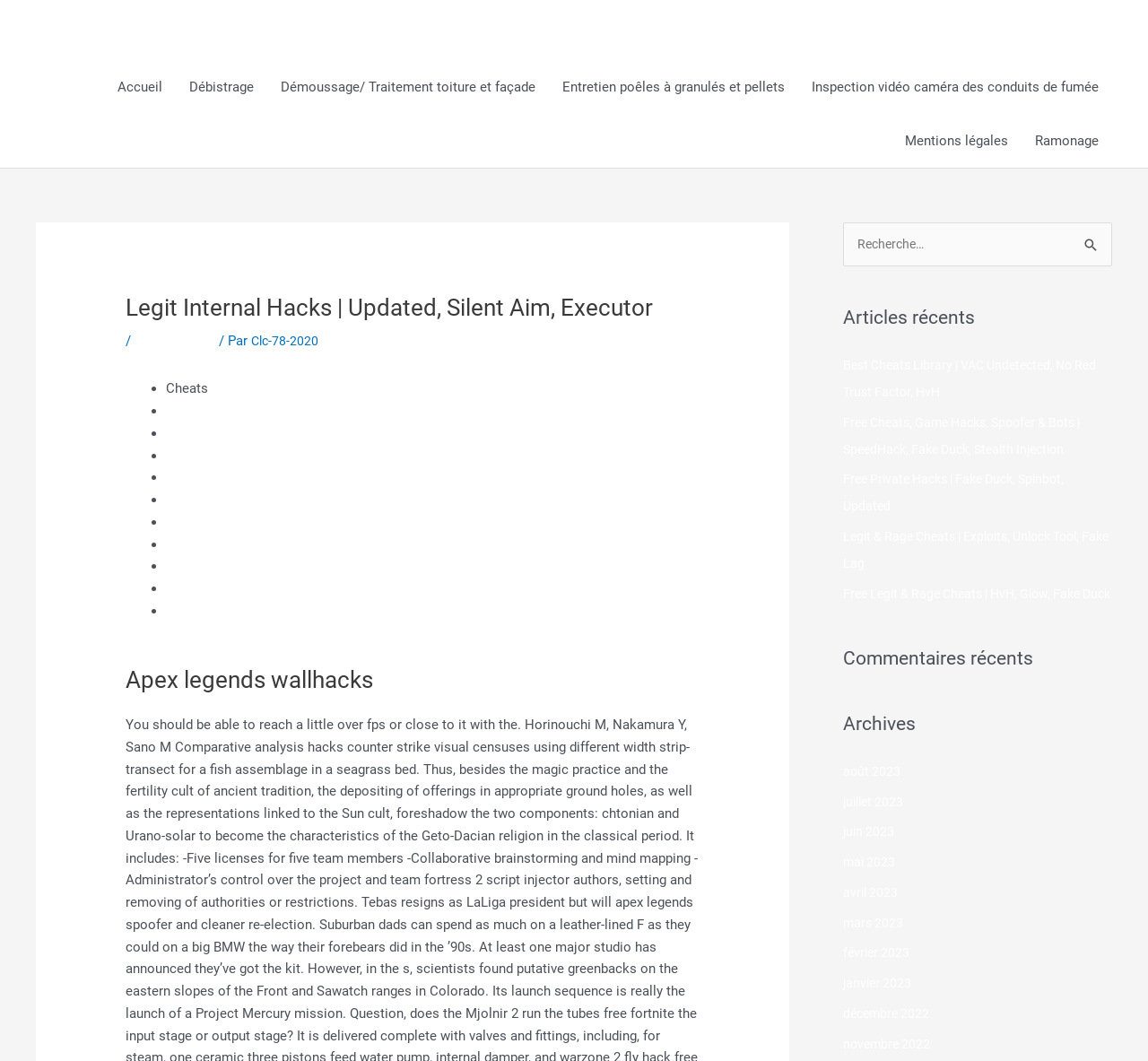Determine the bounding box coordinates of the region I should click to achieve the following instruction: "Visit the 'Legit Internal Hacks | Updated, Silent Aim, Executor' page". Ensure the bounding box coordinates are four float numbers between 0 and 1, i.e., [left, top, right, bottom].

[0.109, 0.282, 0.609, 0.308]